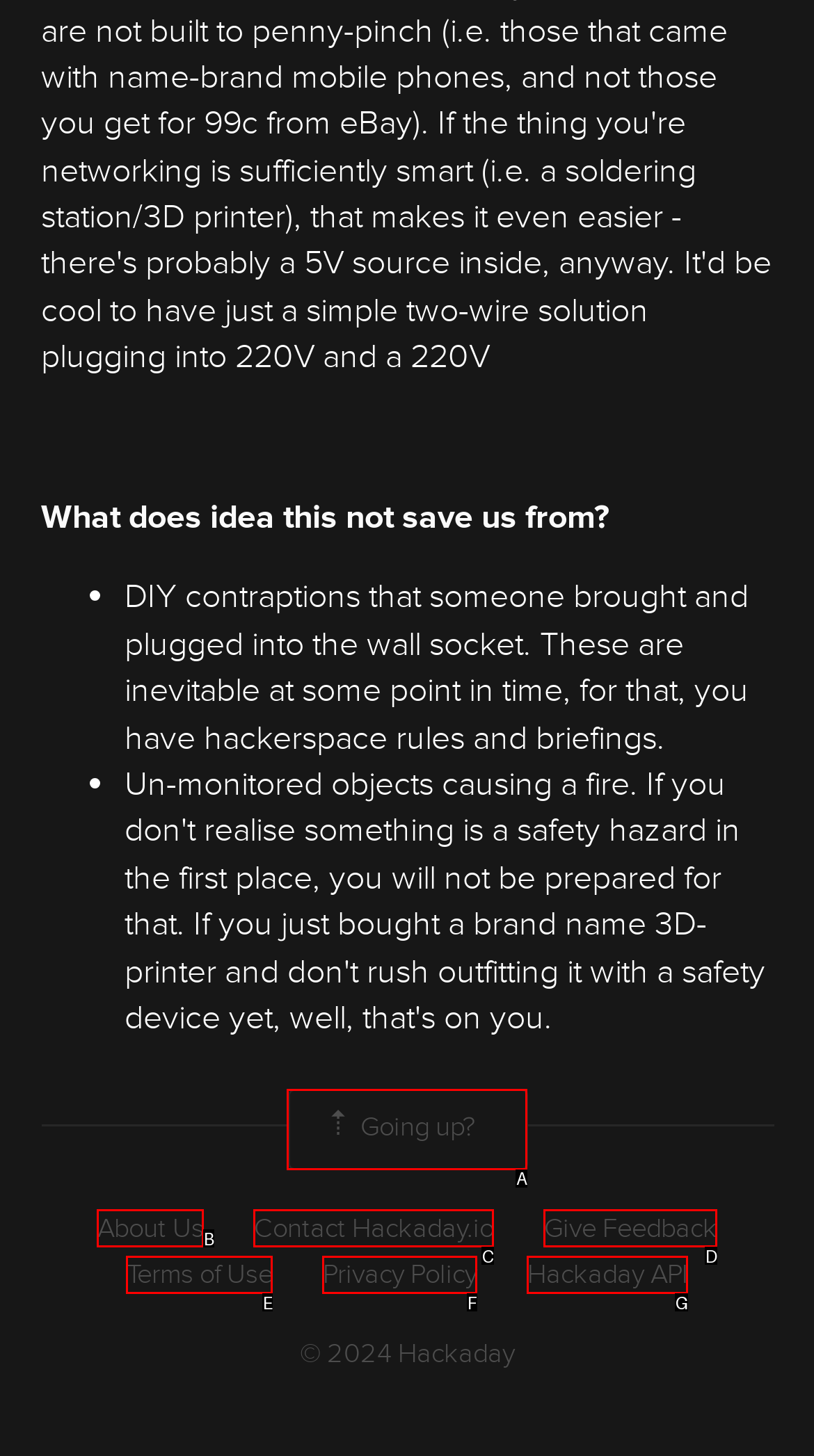From the description: Home, select the HTML element that fits best. Reply with the letter of the appropriate option.

None